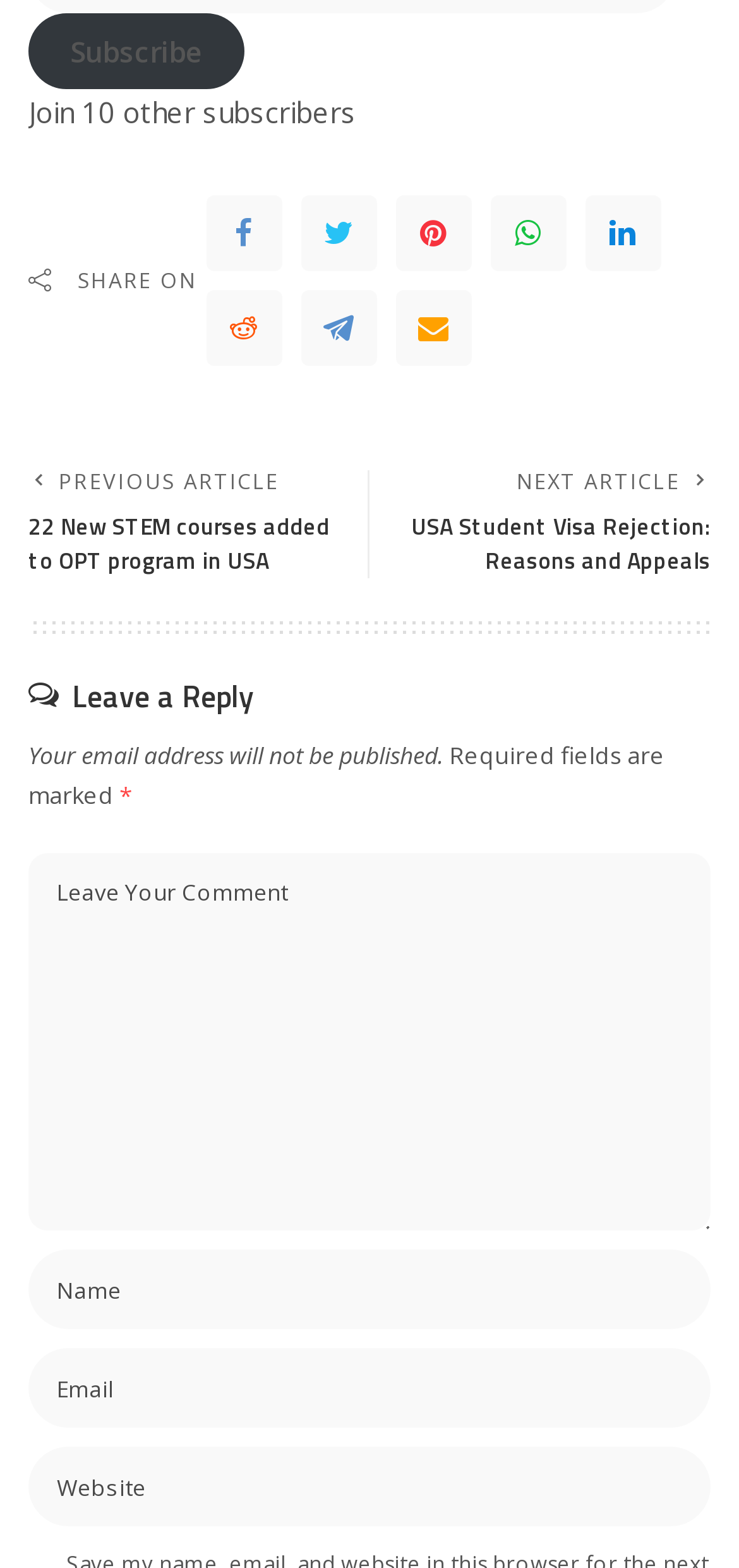Please identify the coordinates of the bounding box that should be clicked to fulfill this instruction: "Read the previous article".

[0.038, 0.3, 0.472, 0.369]